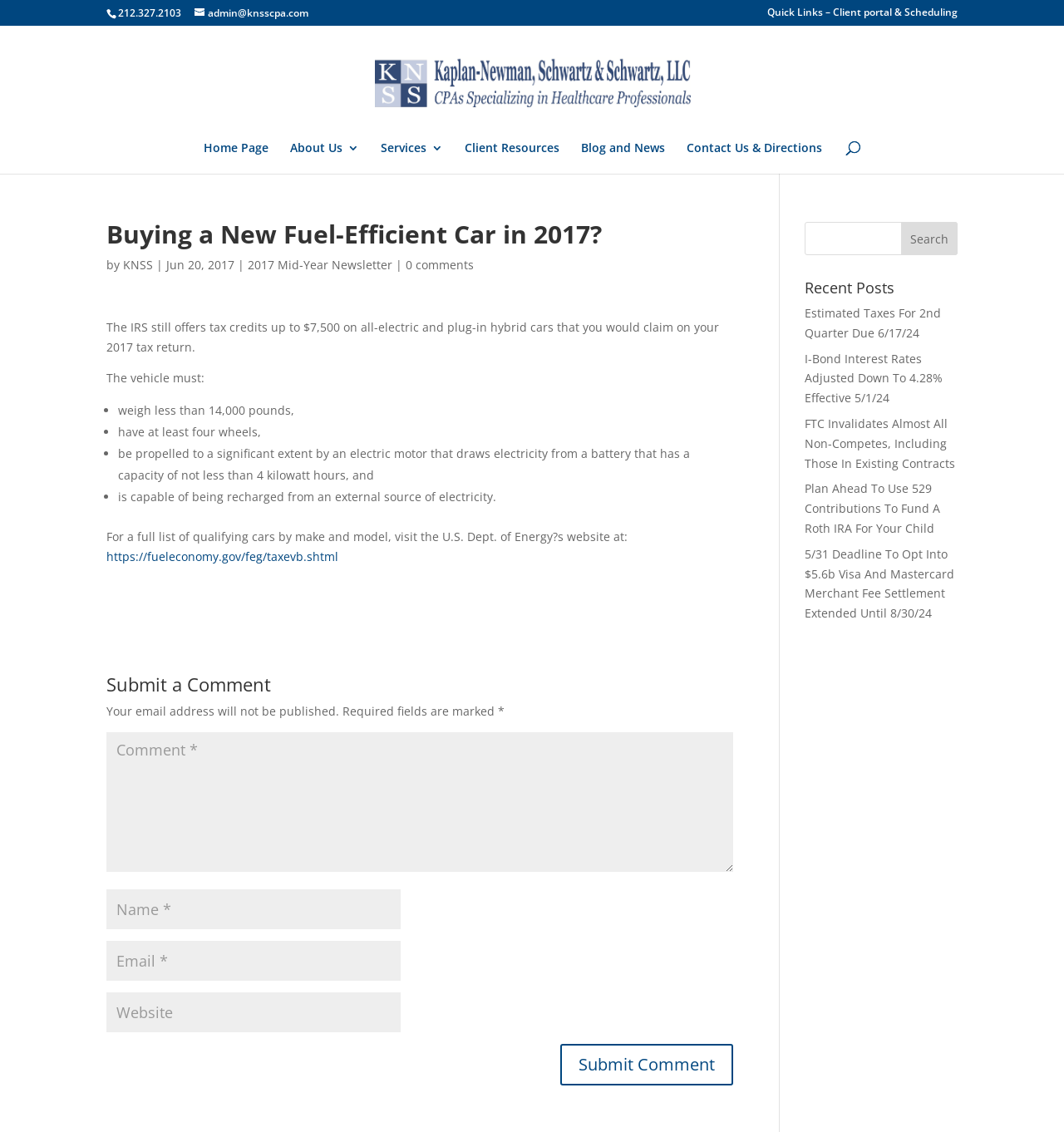What is the phone number of Kaplan-Newman, Schwartz & Schwartz, LLC?
Answer the question with a single word or phrase by looking at the picture.

212.327.2103